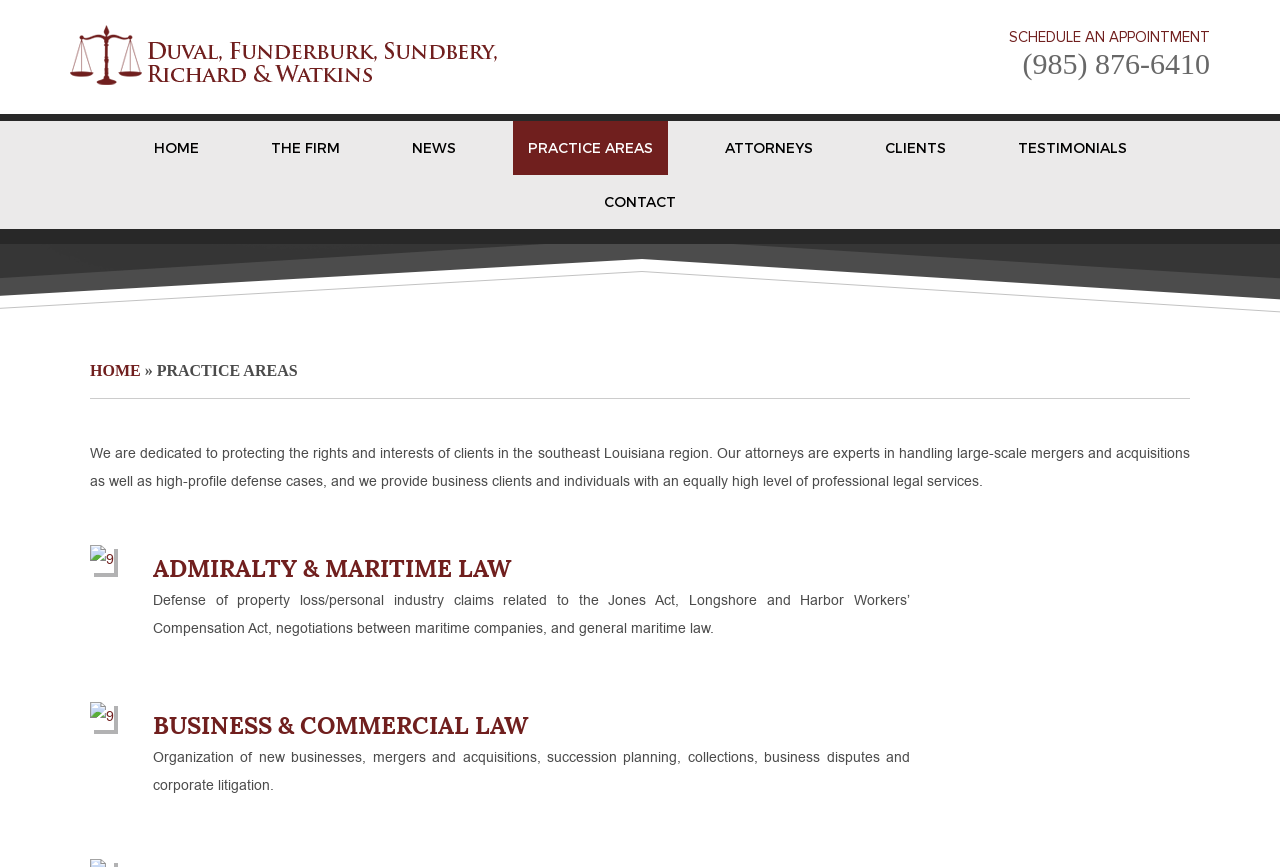Find the bounding box coordinates for the element described here: "Contact".

[0.46, 0.202, 0.54, 0.264]